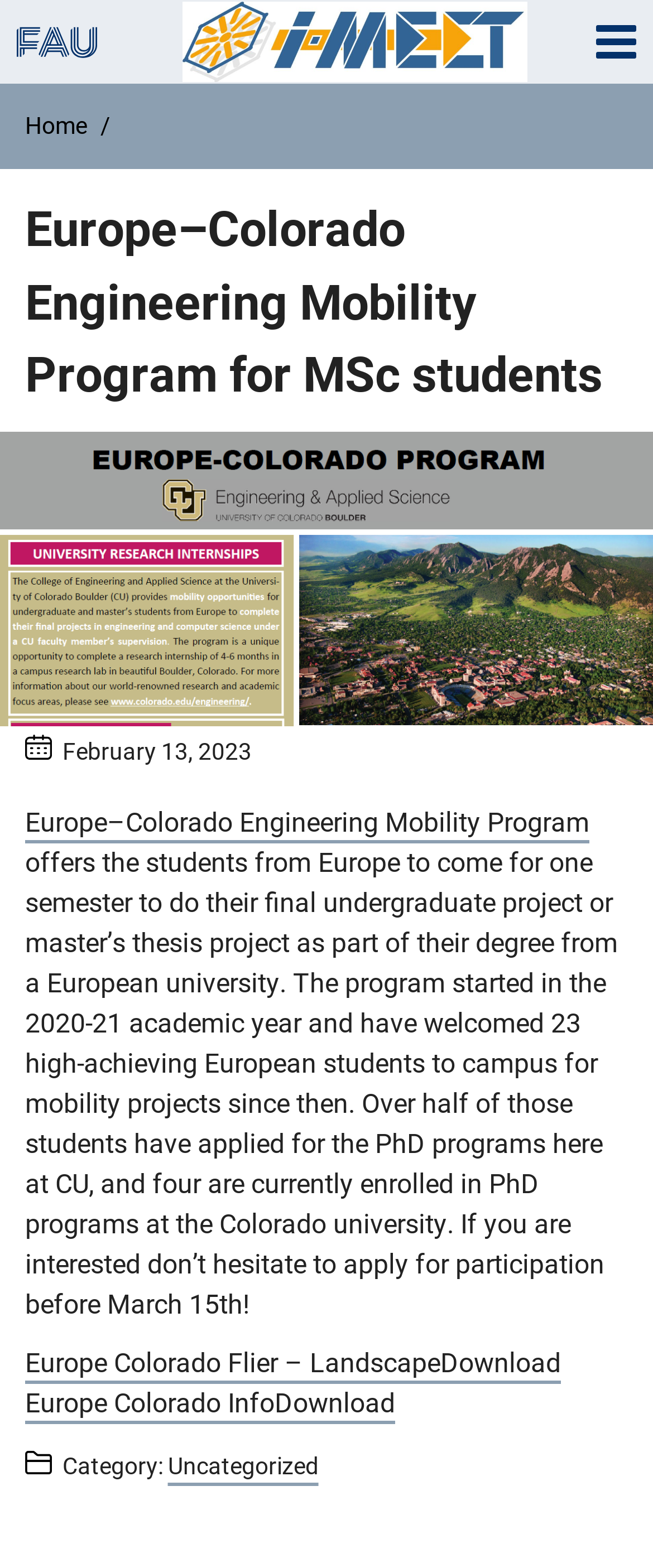Determine the bounding box coordinates for the UI element matching this description: "parent_node: NEBAUERs Styrian Pumpkin...".

None